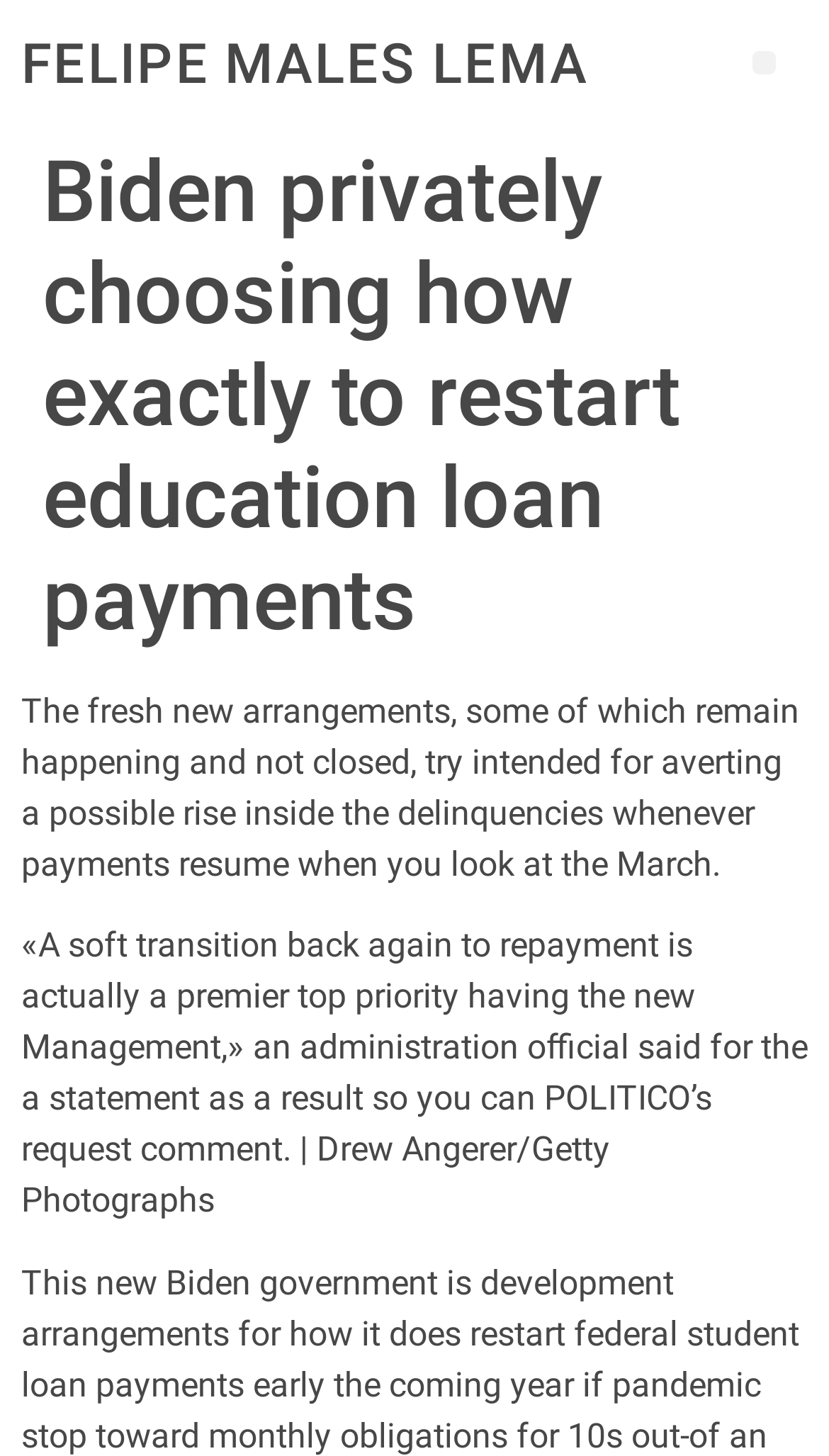Answer this question using a single word or a brief phrase:
When will payments resume?

March